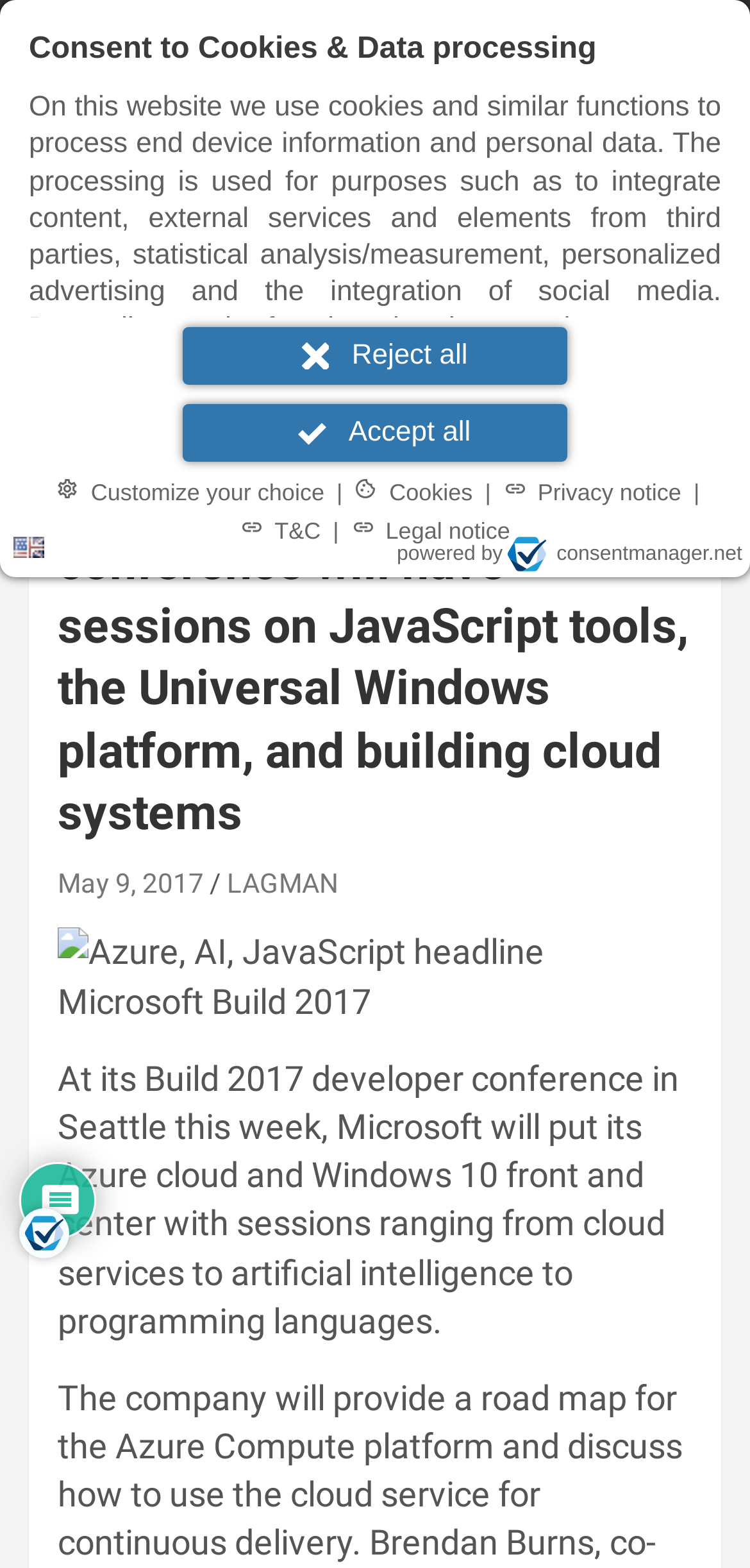Locate the bounding box coordinates of the element to click to perform the following action: 'Go to DATA BASE'. The coordinates should be given as four float values between 0 and 1, in the form of [left, top, right, bottom].

[0.077, 0.266, 0.262, 0.291]